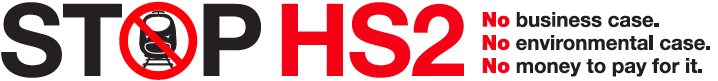What color is the circle with a diagonal line?
Based on the screenshot, give a detailed explanation to answer the question.

The circle with a diagonal line that crosses out the image of a train is red in color, which is a vibrant and attention-grabbing color that reinforces the urgency of the message and adds to the overall impact of the design.